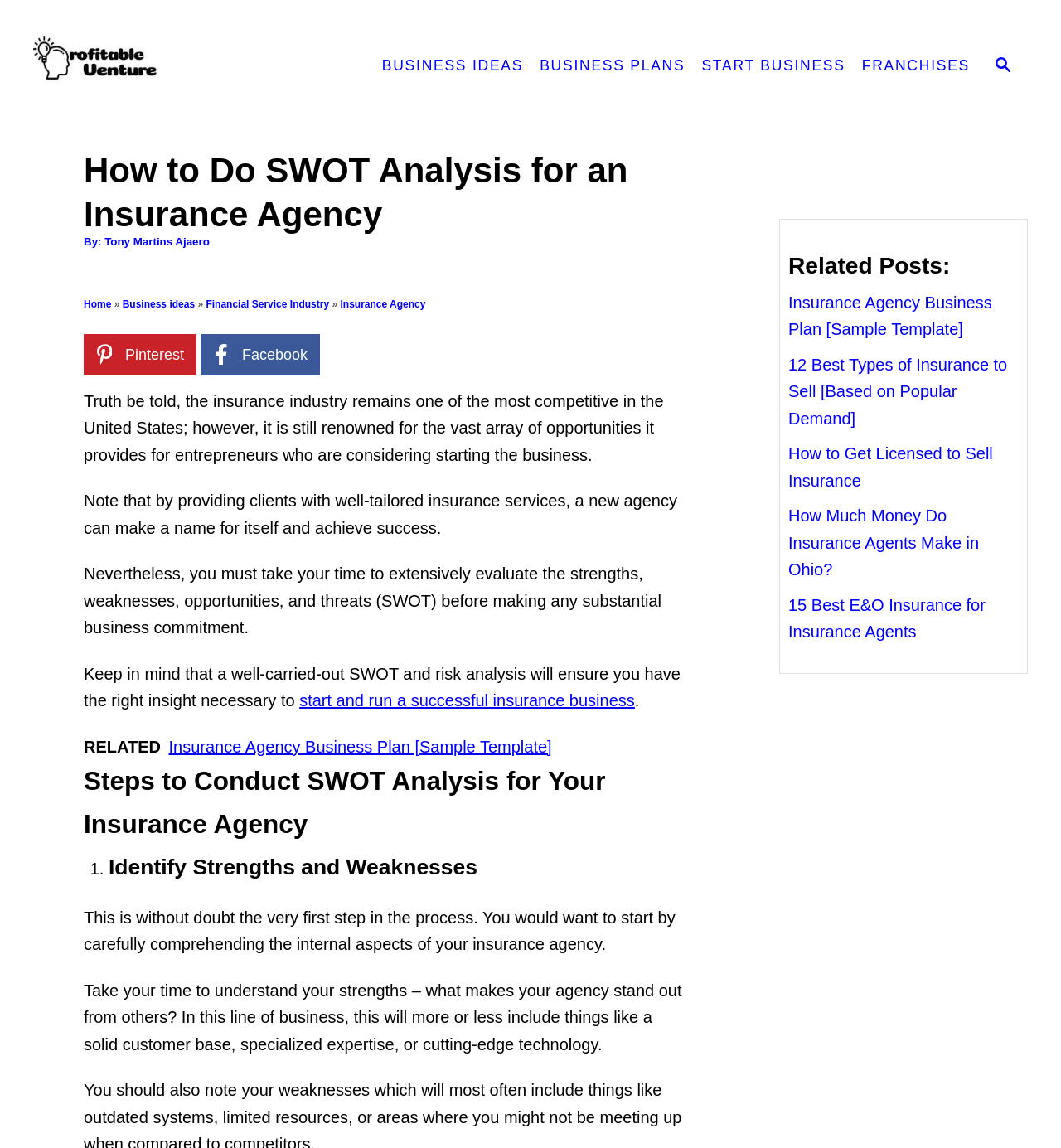Determine the bounding box coordinates for the area that should be clicked to carry out the following instruction: "Visit the home page".

[0.079, 0.26, 0.105, 0.27]